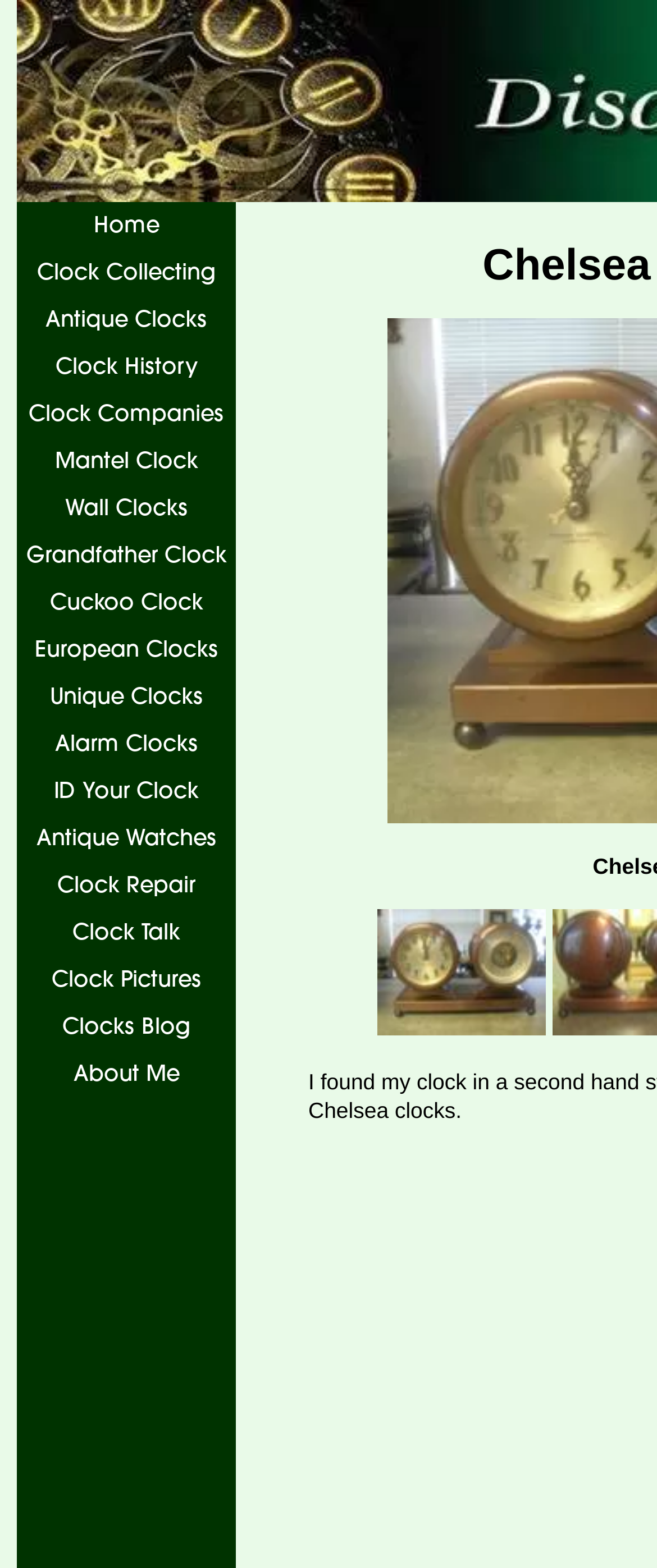Answer the question in a single word or phrase:
Is there a section for clock repair on this website?

Yes